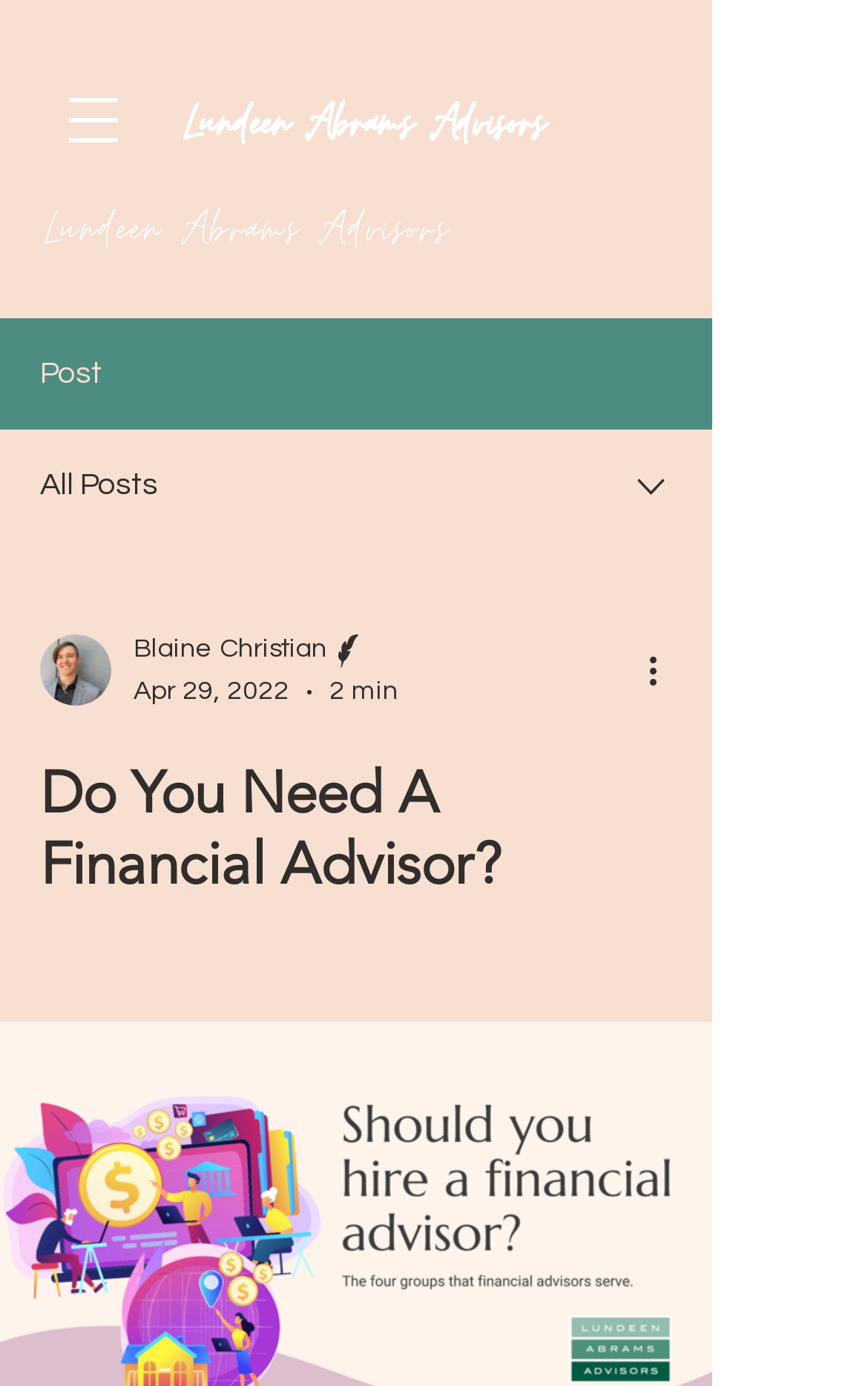Offer an extensive depiction of the webpage and its key elements.

The webpage appears to be a blog post or article about financial advisors. At the top left, there is a button to open a navigation menu. Next to it, there is a heading that reads "Lundeen Abrams Advisors". Below this heading, there is a link with the same text. 

On the top right, there is an image. Below the image, there is a combobox with a dropdown menu. The combobox has a writer's picture and some text, including the writer's name, "Blaine Christian", and their title, "Writer". There is also a date, "Apr 29, 2022", and a time, "2 min", indicating the duration of the article.

The main content of the webpage is a heading that reads "Do You Need A Financial Advisor?" which is located near the middle of the page. There is no other text or content mentioned in the accessibility tree, but the meta description suggests that the article may discuss how to determine if you need a financial advisor.

There are a few buttons and links scattered throughout the page, including a "More actions" button at the bottom right, but their purposes are not clear from the accessibility tree.